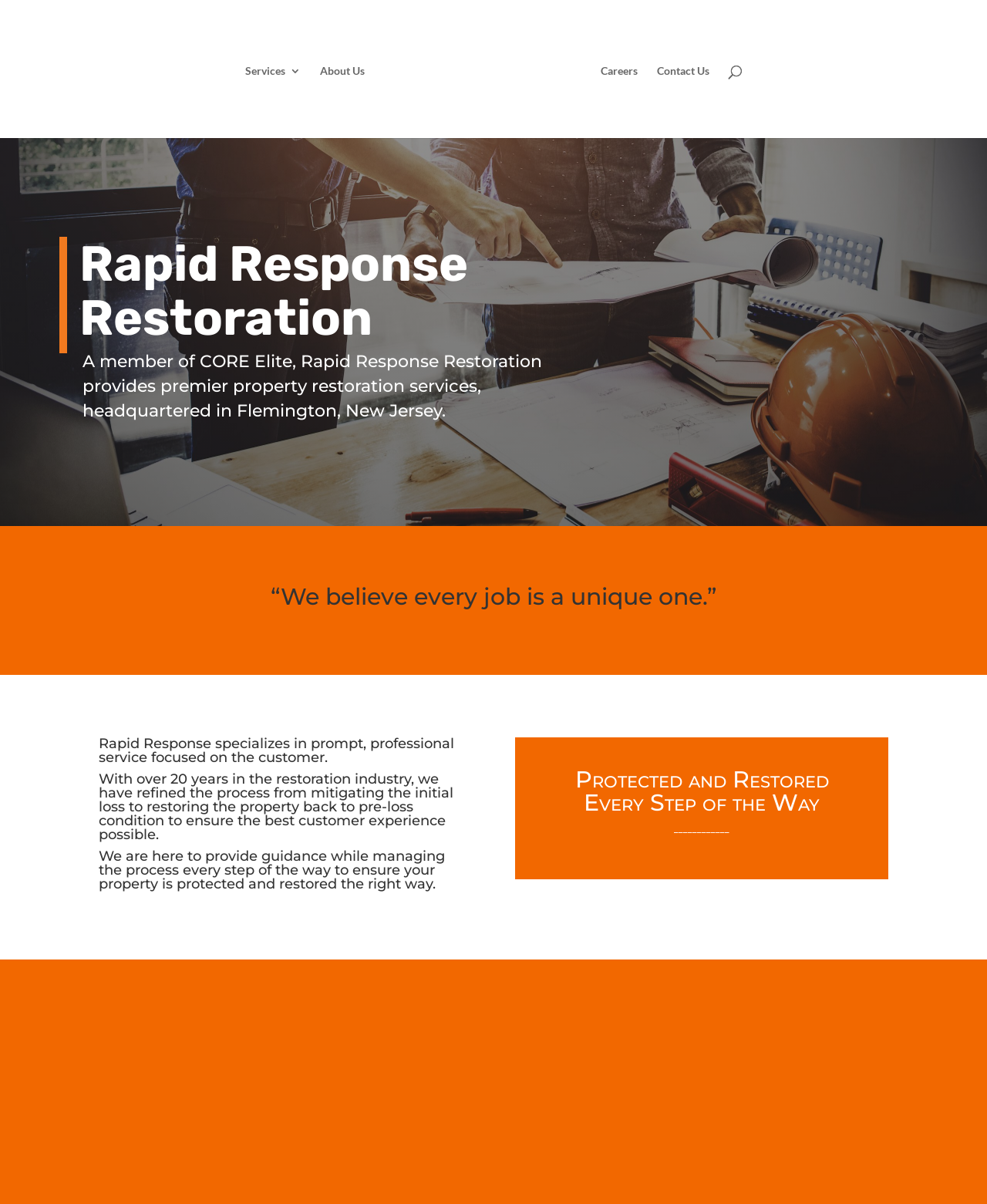Identify the bounding box coordinates for the UI element that matches this description: "Careers".

[0.608, 0.055, 0.646, 0.115]